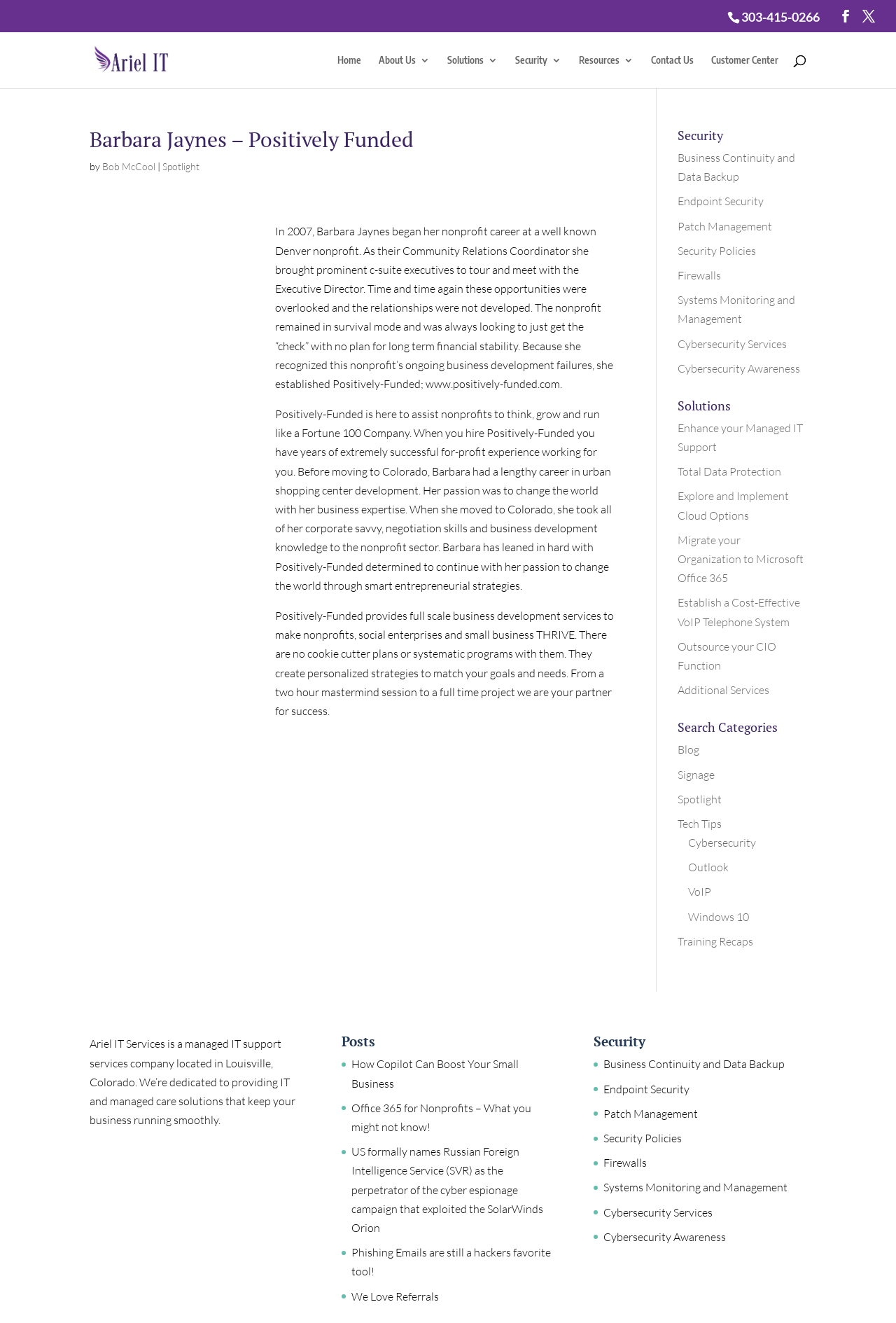Use a single word or phrase to answer the following:
What is the name of the nonprofit career starter?

Barbara Jaynes